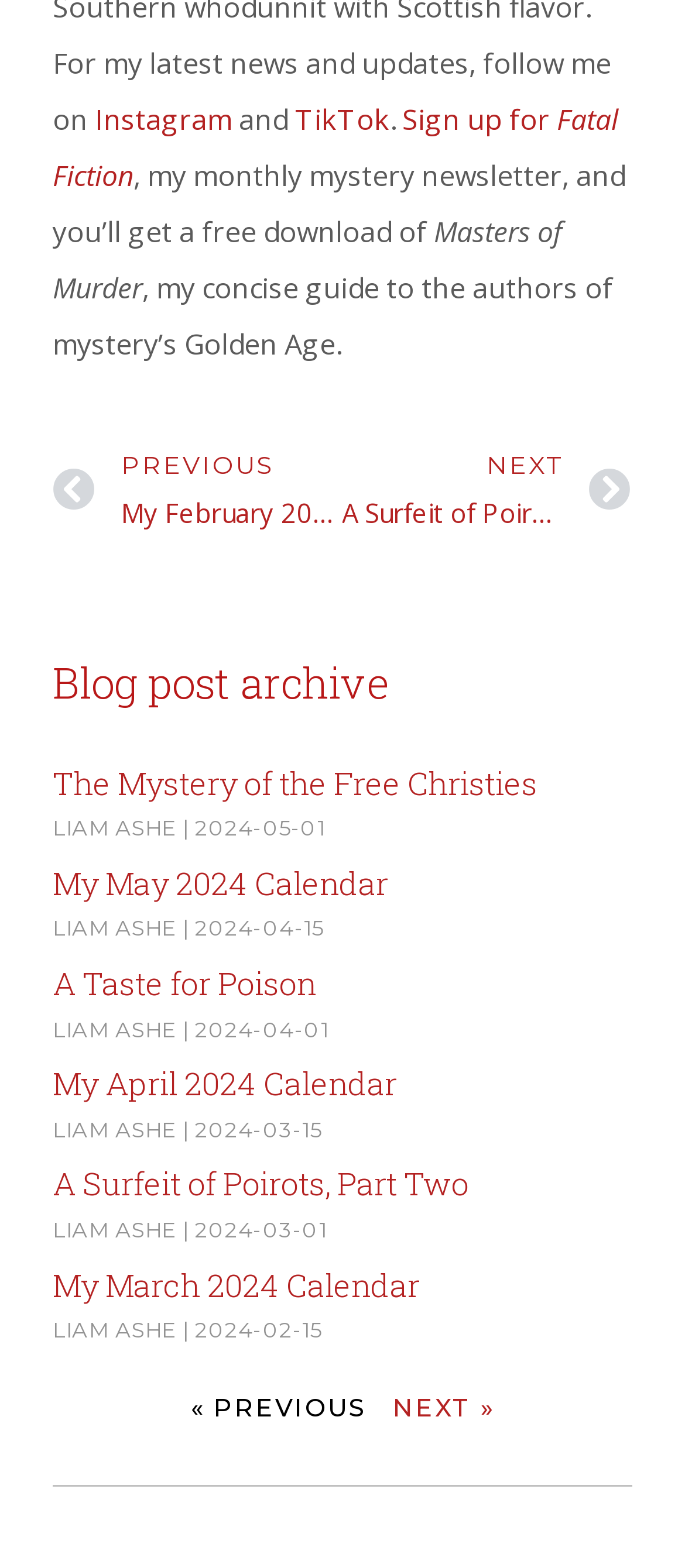Please answer the following question using a single word or phrase: 
How many articles are on this page?

6